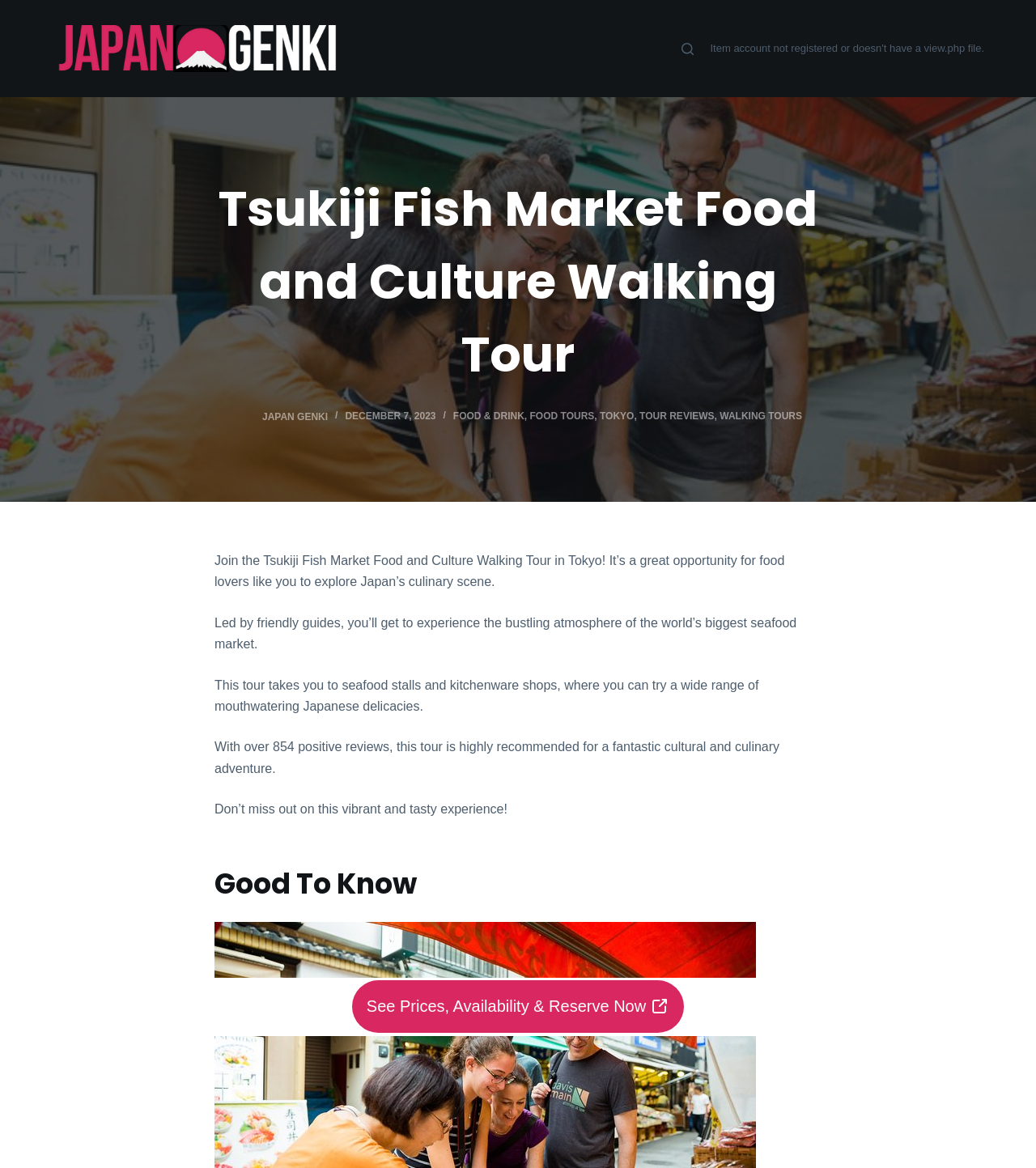What is the date of the tour?
Please provide a comprehensive answer based on the visual information in the image.

I found the answer by looking at the time element with the text 'DECEMBER 7, 2023' which is located near the top of the page, indicating that it is the date of the tour.